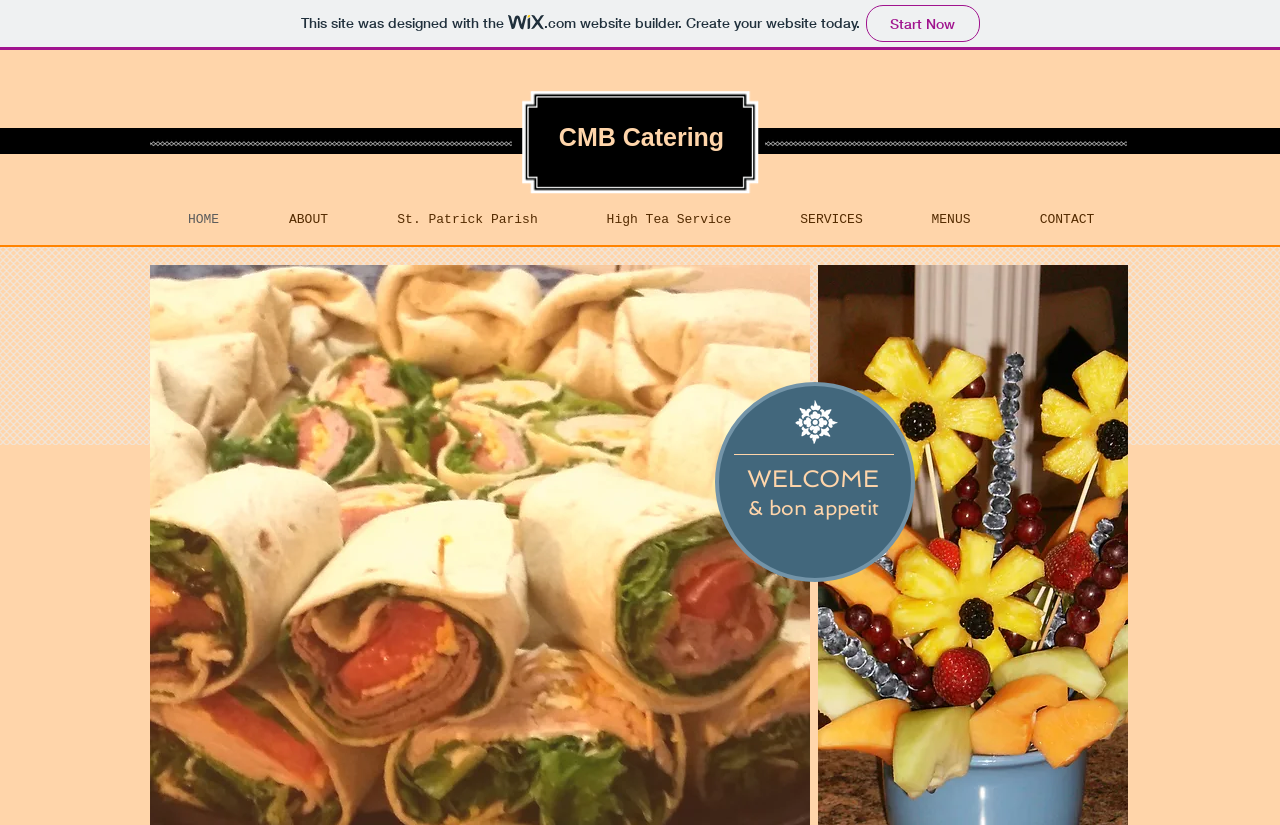Highlight the bounding box of the UI element that corresponds to this description: "Uncategorized".

None